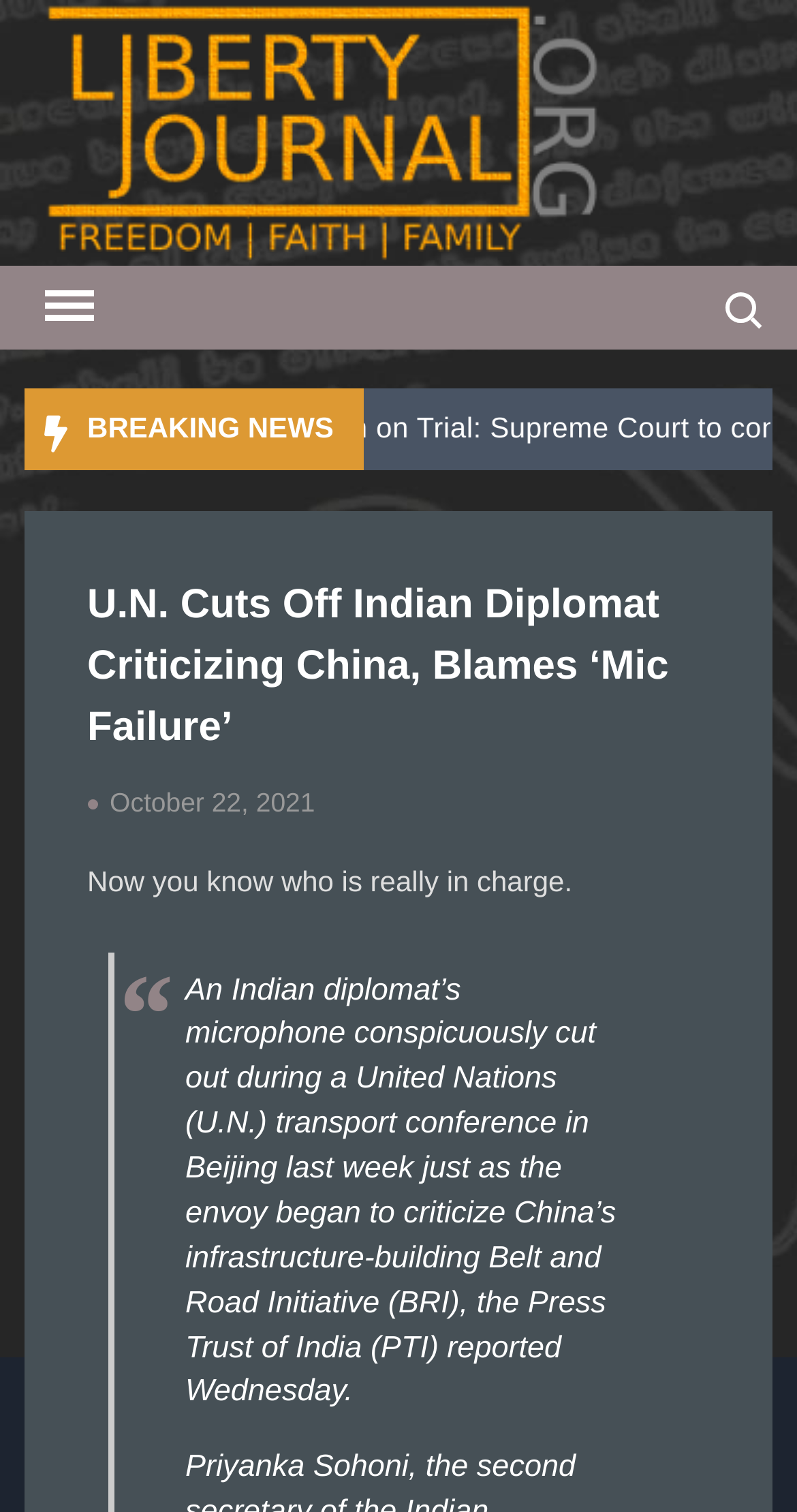What organization did the Indian diplomat criticize?
Please look at the screenshot and answer using one word or phrase.

China